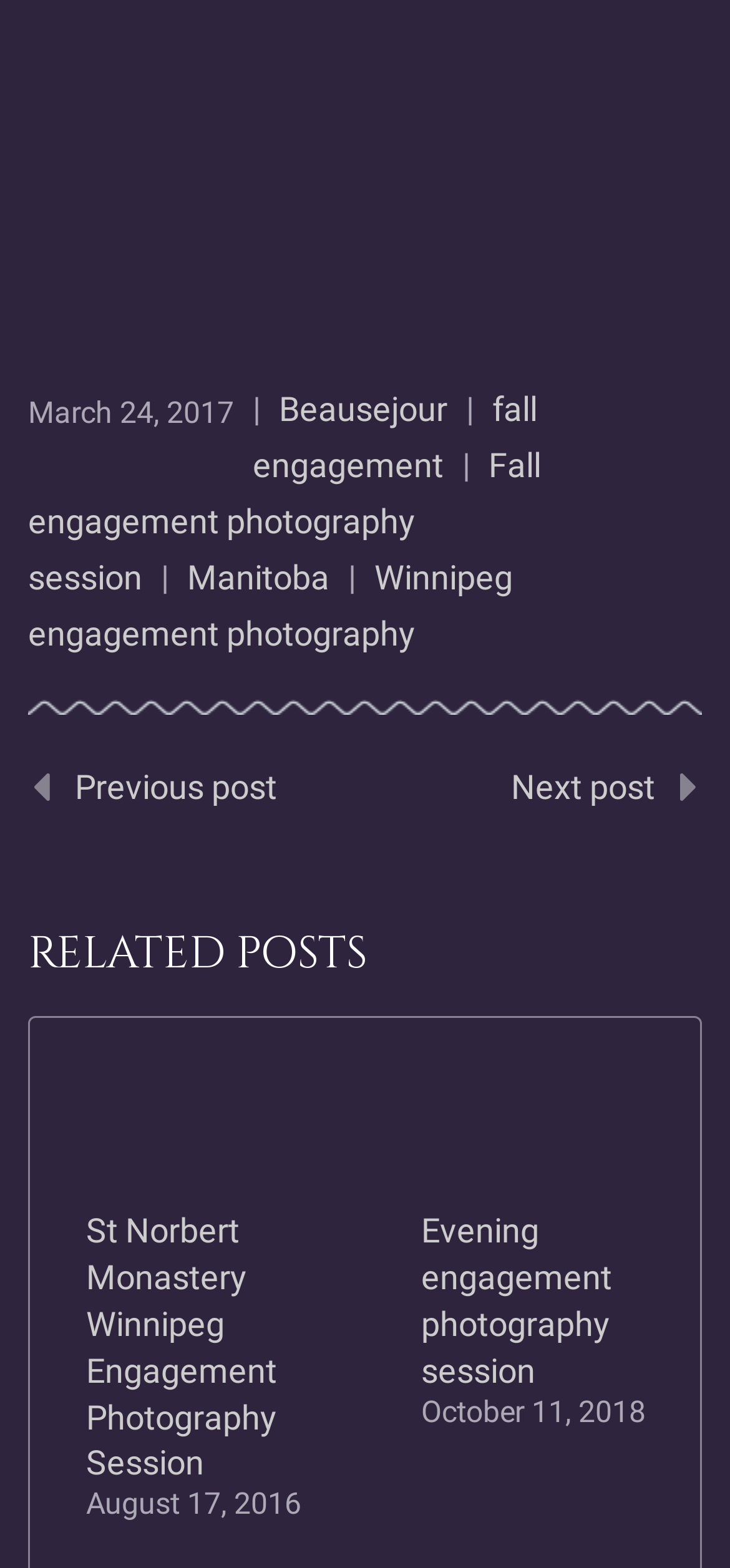Select the bounding box coordinates of the element I need to click to carry out the following instruction: "Read St Norbert Monastery love between engaged couple post".

[0.118, 0.685, 0.338, 0.771]